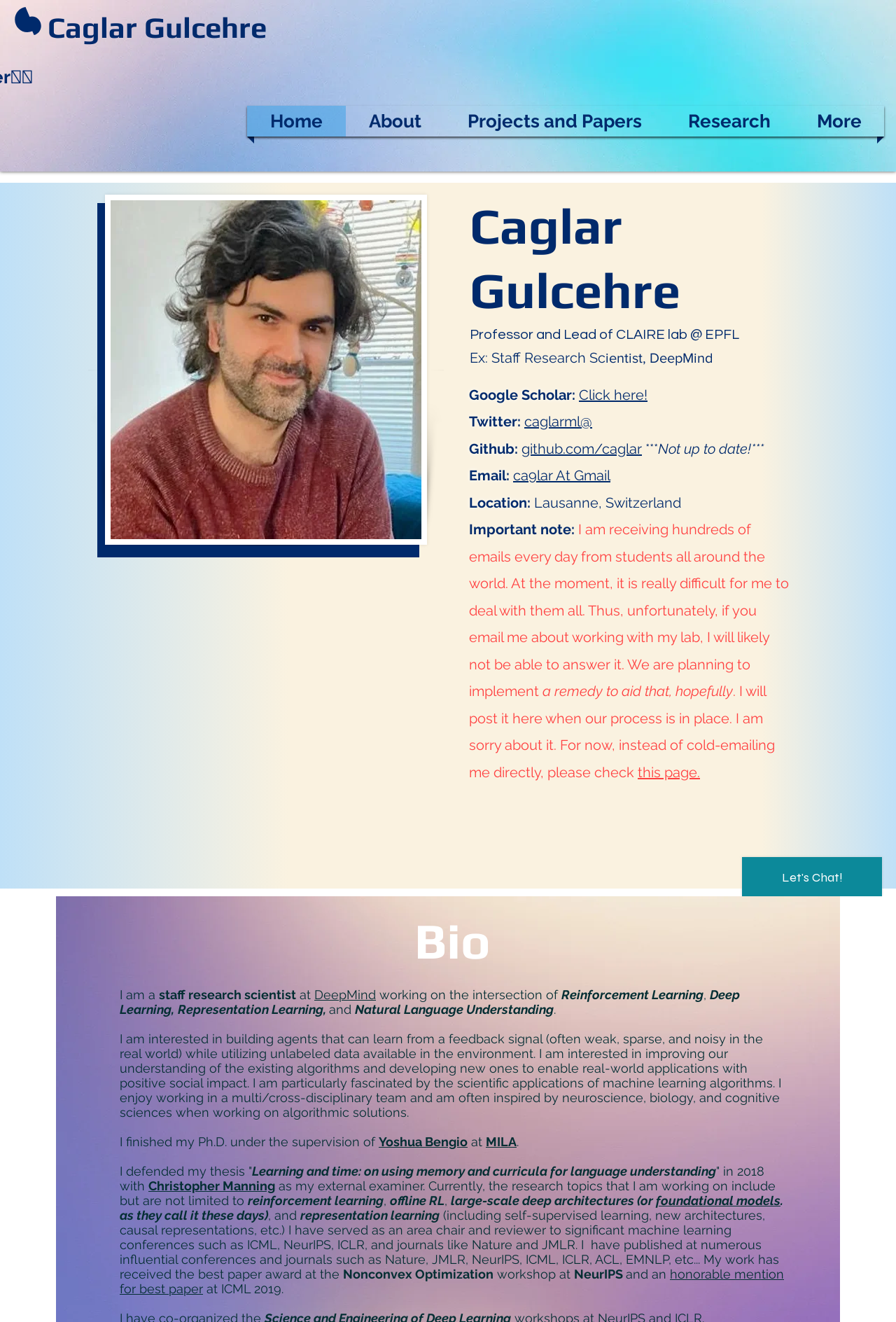What is the name of the organization where the person works?
Please provide a single word or phrase in response based on the screenshot.

DeepMind